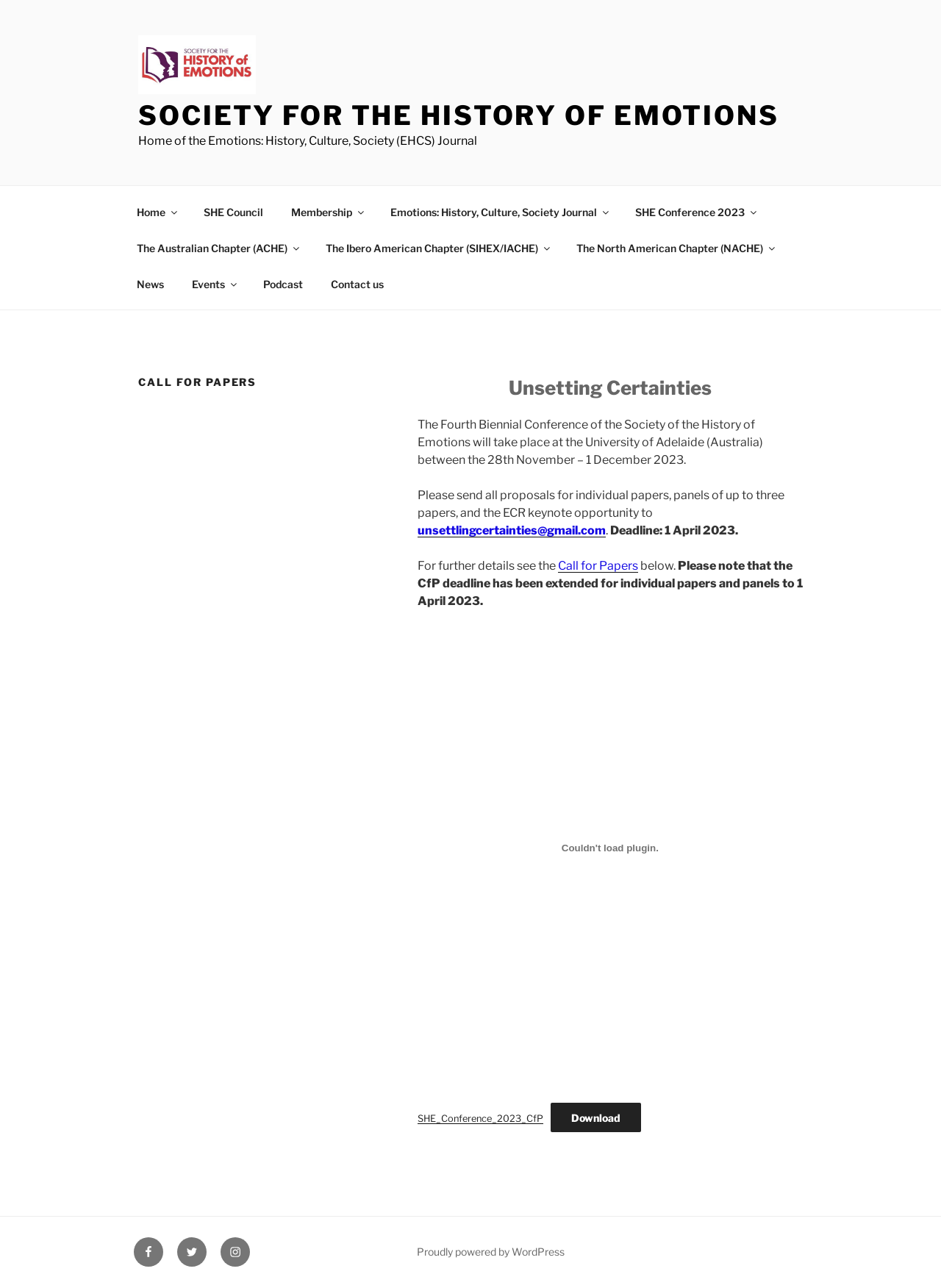Identify and extract the main heading from the webpage.

CALL FOR PAPERS